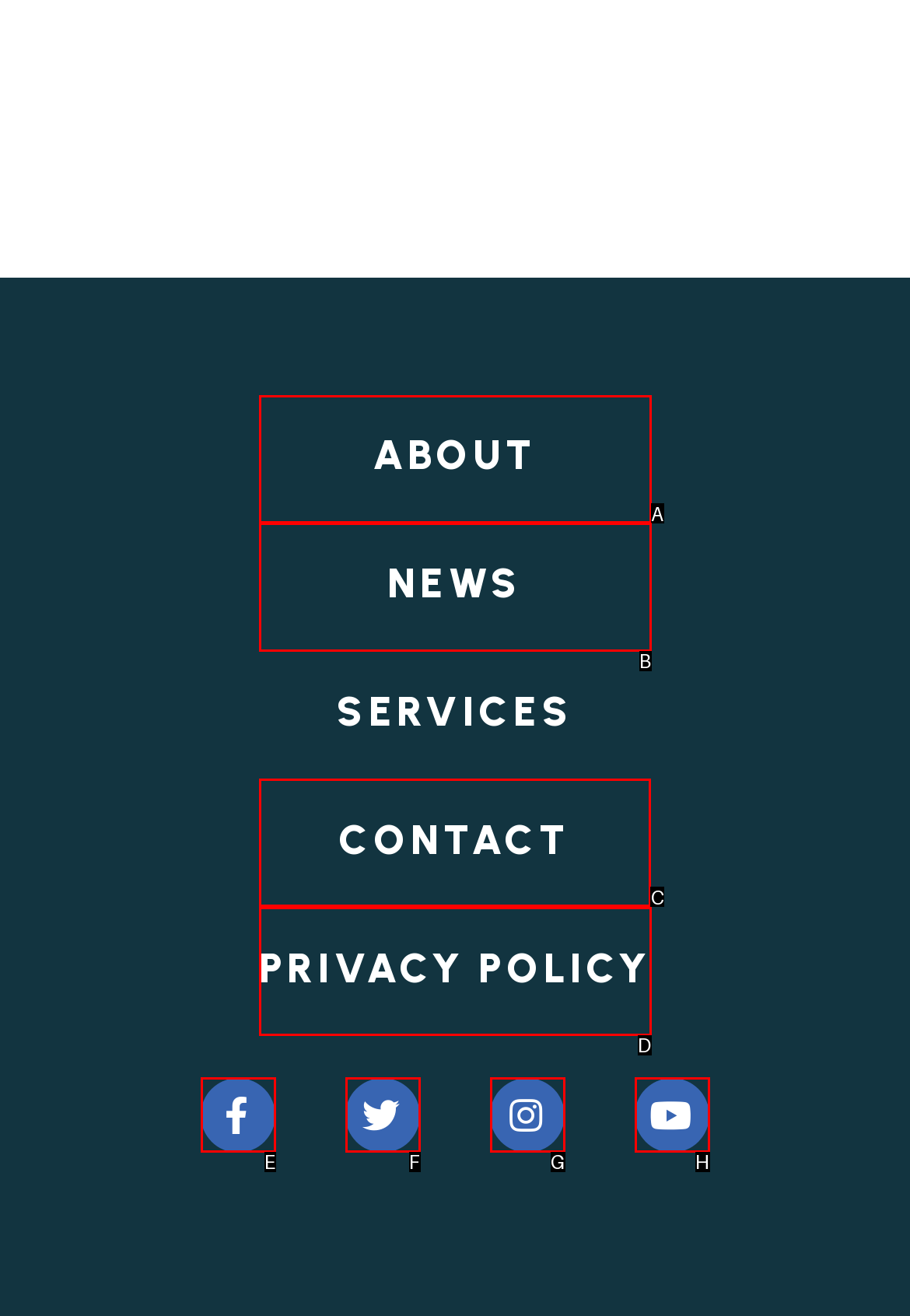Identify the appropriate lettered option to execute the following task: contact us
Respond with the letter of the selected choice.

C